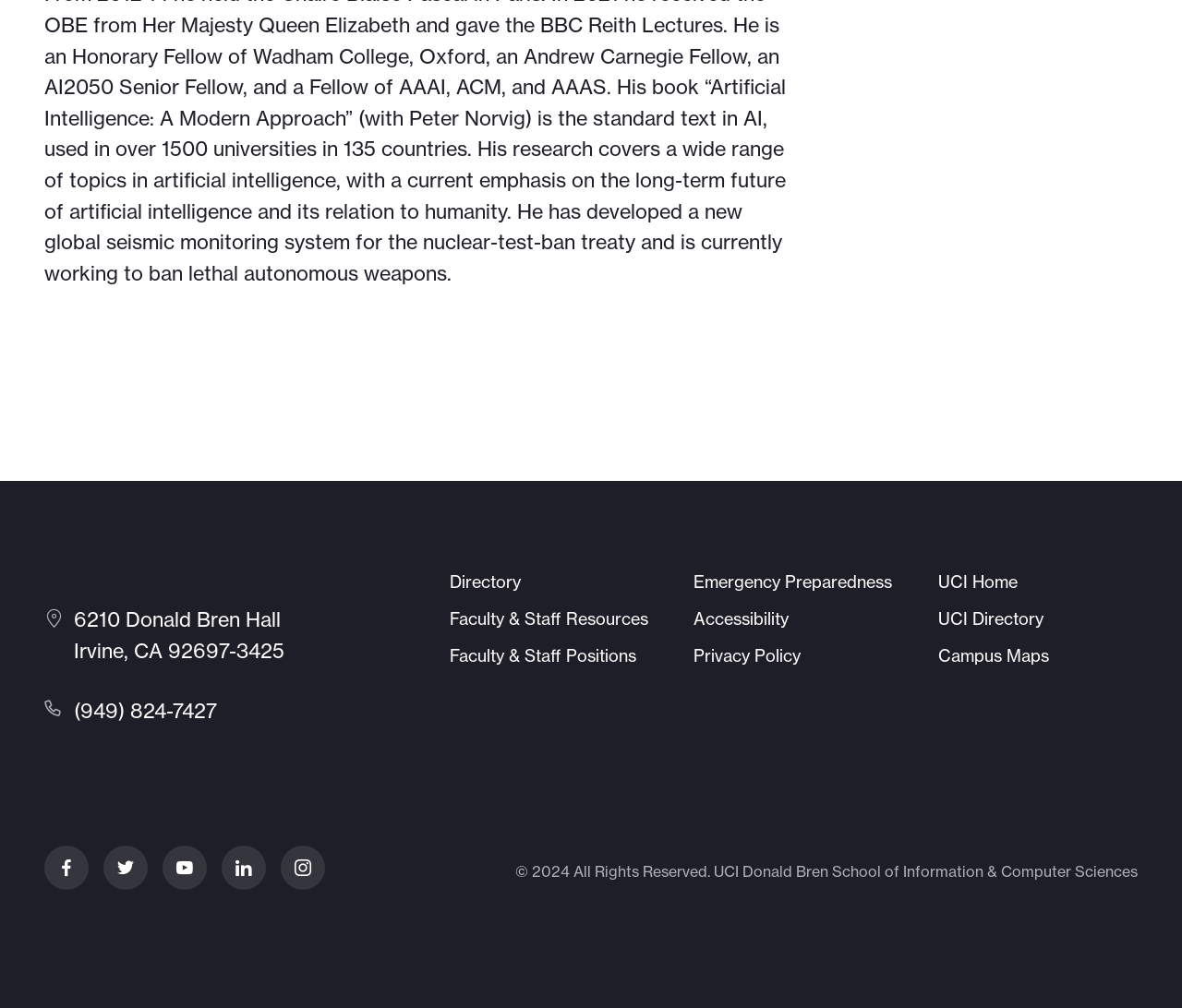Find the bounding box coordinates for the HTML element described as: "Accessibility". The coordinates should consist of four float values between 0 and 1, i.e., [left, top, right, bottom].

[0.587, 0.604, 0.667, 0.625]